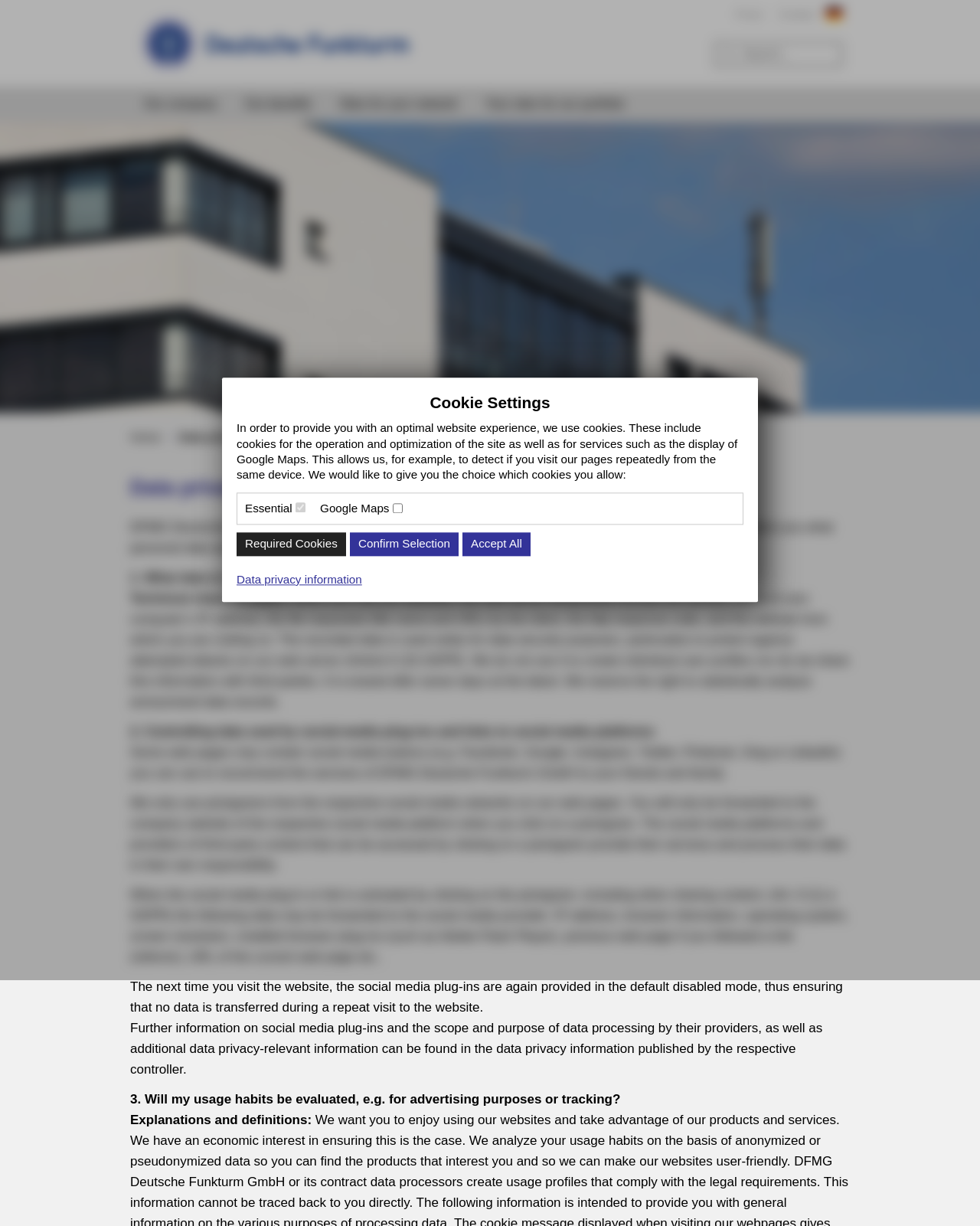What is the purpose of the cookie settings?
Please look at the screenshot and answer in one word or a short phrase.

To provide an optimal website experience